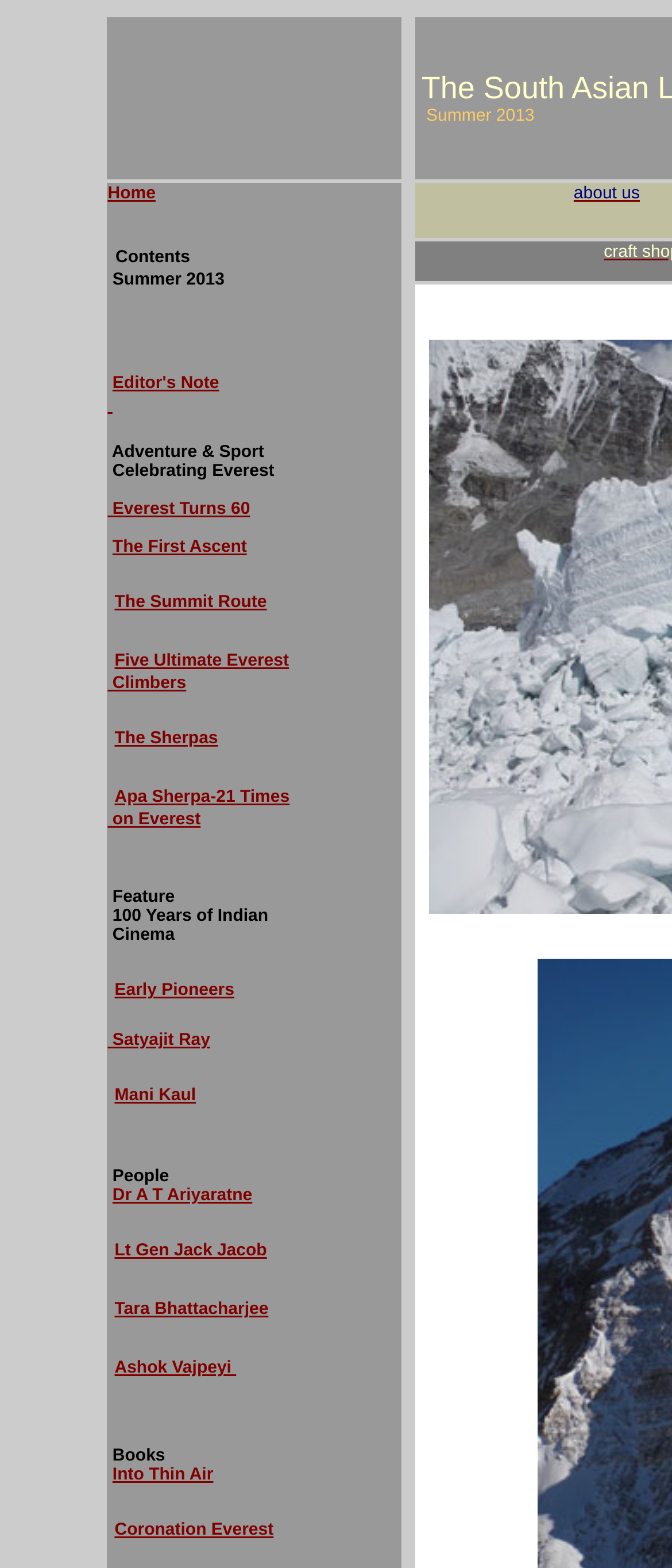Locate the bounding box coordinates of the clickable area to execute the instruction: "Visit About Us". Provide the coordinates as four float numbers between 0 and 1, represented as [left, top, right, bottom].

[0.854, 0.118, 0.952, 0.13]